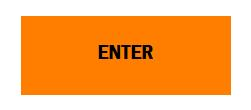Give a one-word or short-phrase answer to the following question: 
What is the color of the prominent button?

Orange